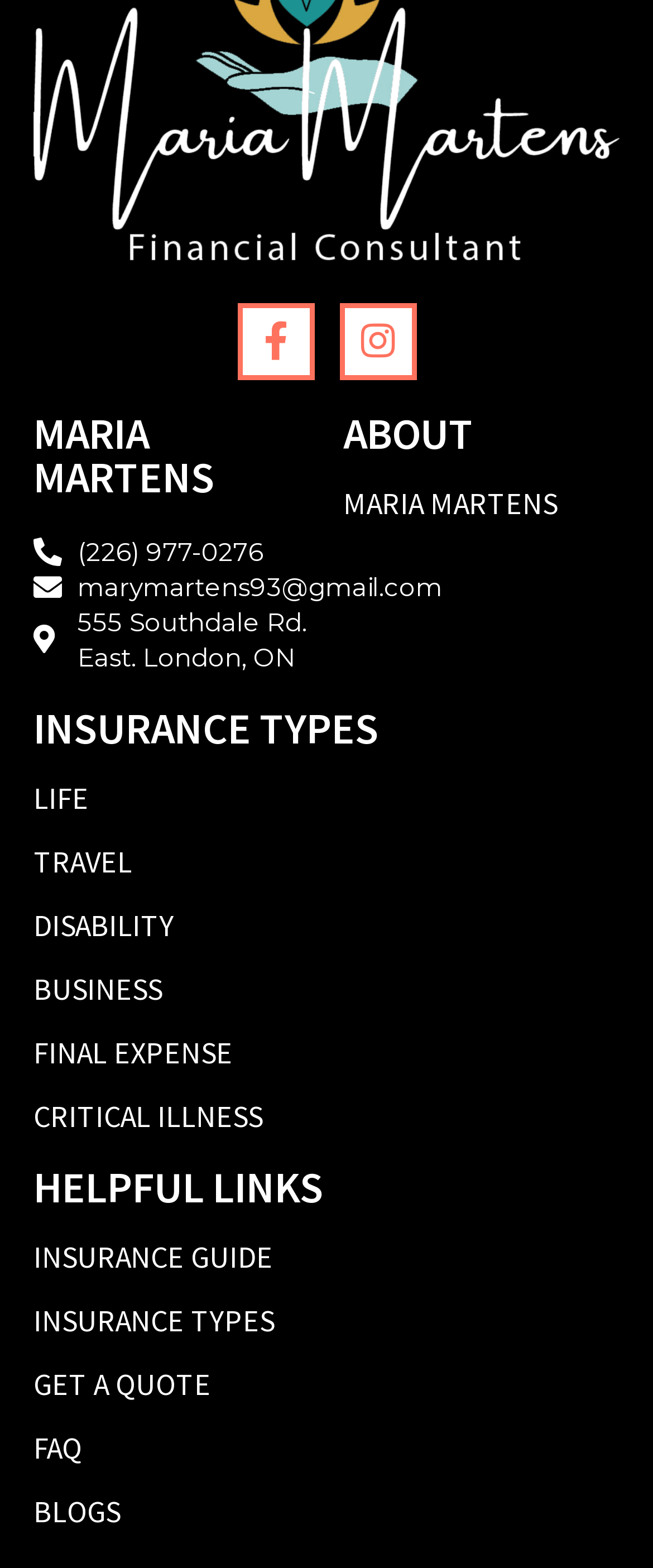Can you find the bounding box coordinates of the area I should click to execute the following instruction: "Get a quote for life insurance"?

[0.051, 0.497, 0.136, 0.522]